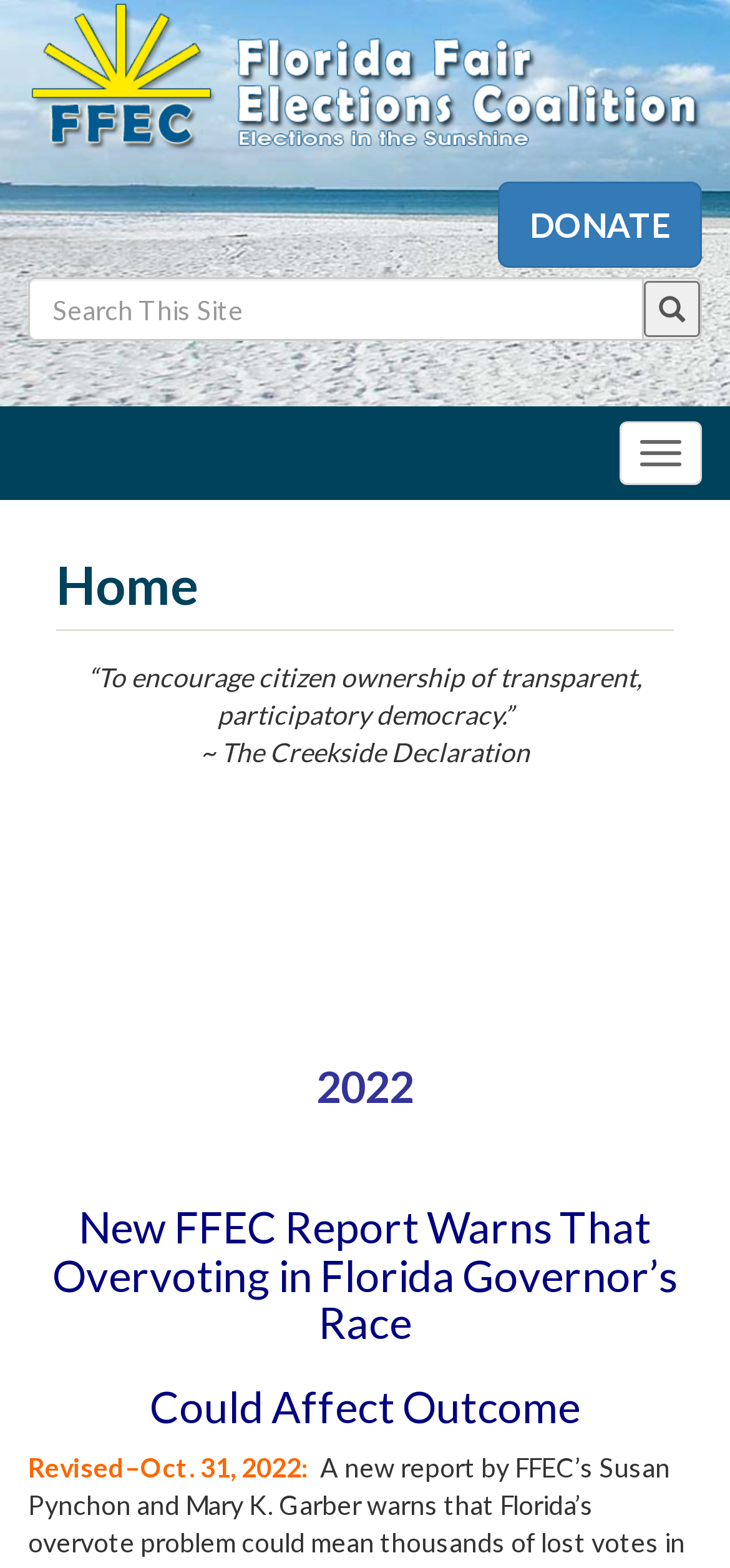Respond to the question below with a single word or phrase: What is the organization's mission?

Transparent, participatory democracy